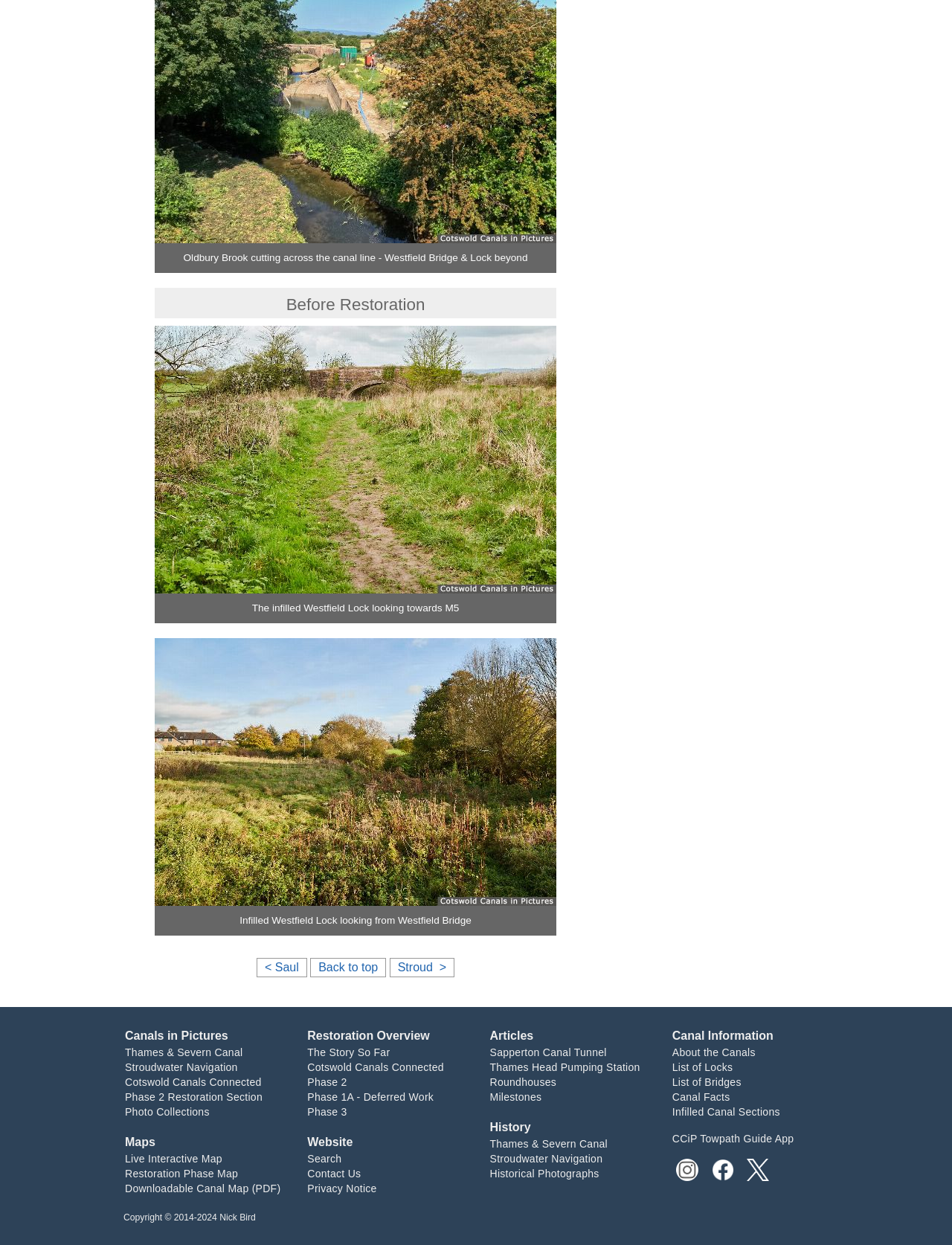Locate the coordinates of the bounding box for the clickable region that fulfills this instruction: "View Phase 2 Restoration Section".

[0.131, 0.876, 0.276, 0.886]